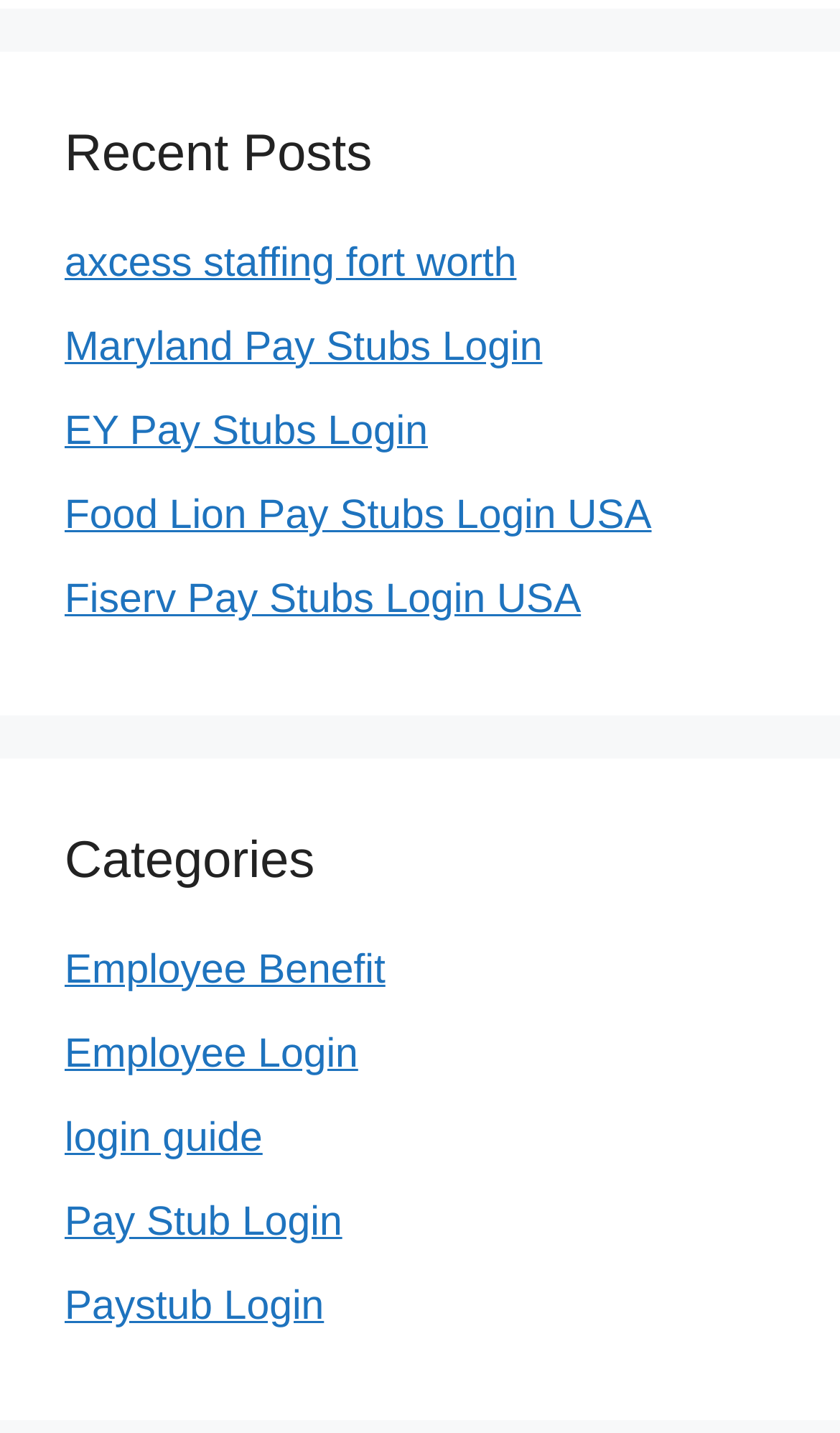How many categories are listed on this webpage?
Respond to the question with a well-detailed and thorough answer.

The webpage has two main sections, one labeled 'Recent Posts' and the other labeled 'Categories', indicating that there are two categories of content on this webpage.